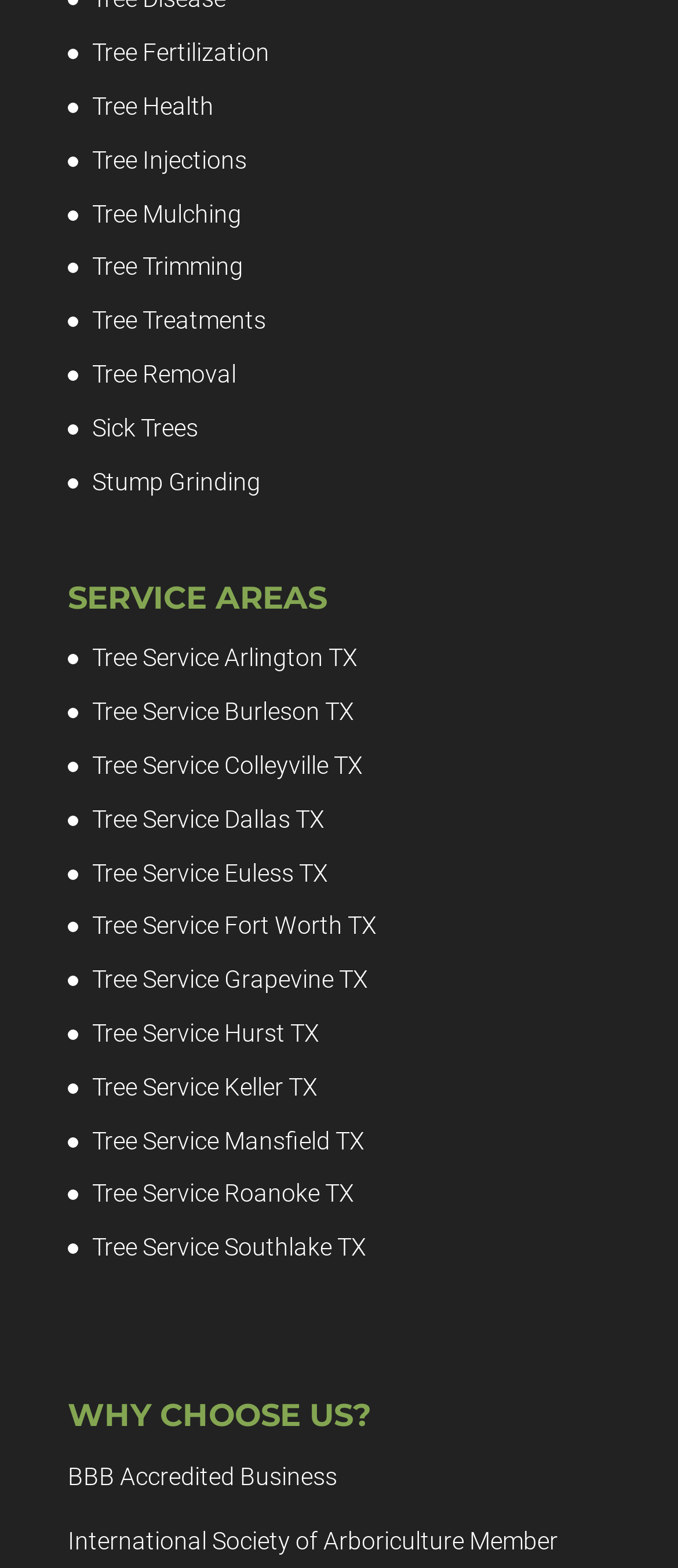What is the purpose of the 'SERVICE AREAS' section?
Your answer should be a single word or phrase derived from the screenshot.

To list locations served